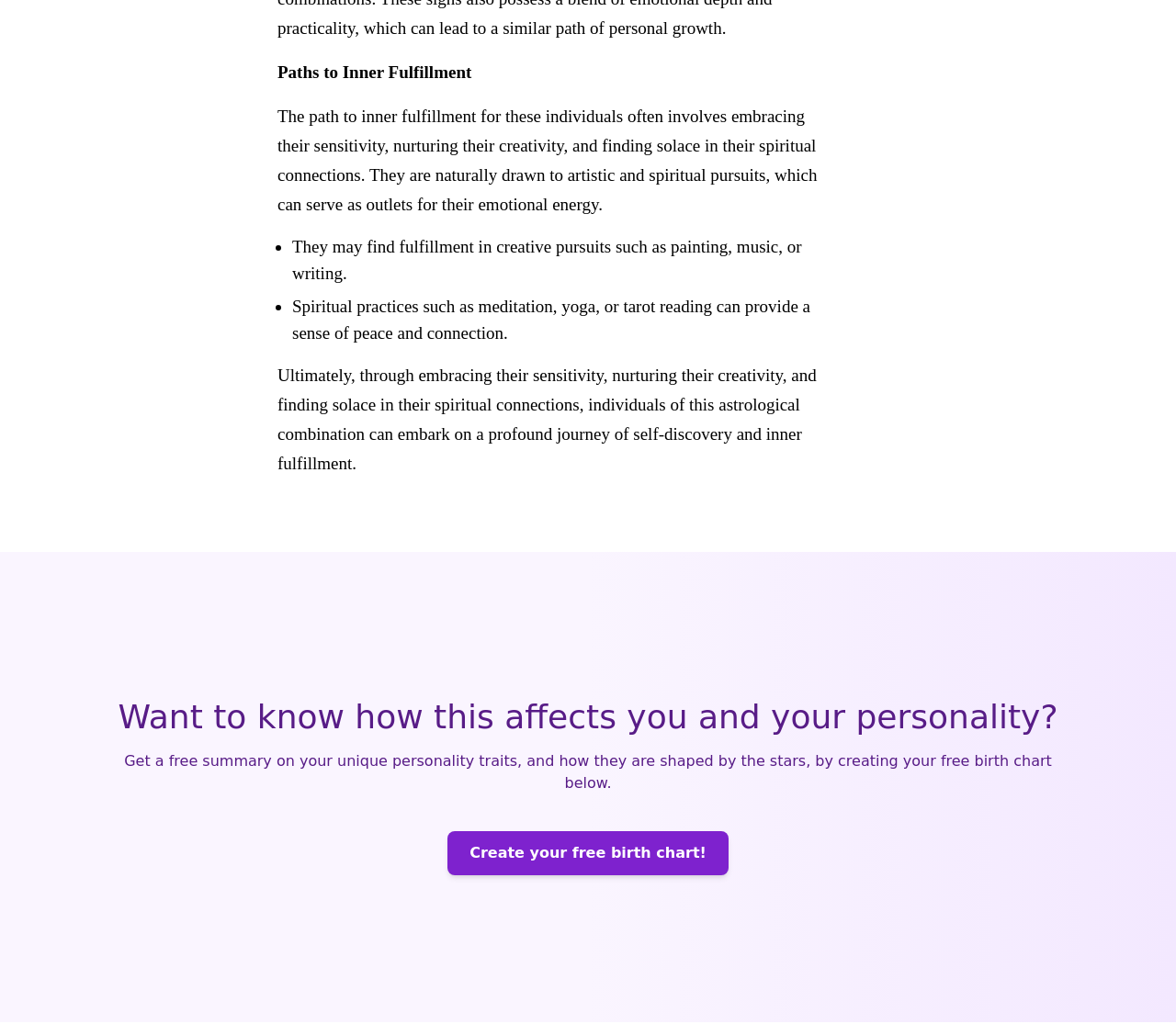Identify the bounding box coordinates of the region I need to click to complete this instruction: "Read more about inner fulfillment".

[0.236, 0.061, 0.401, 0.08]